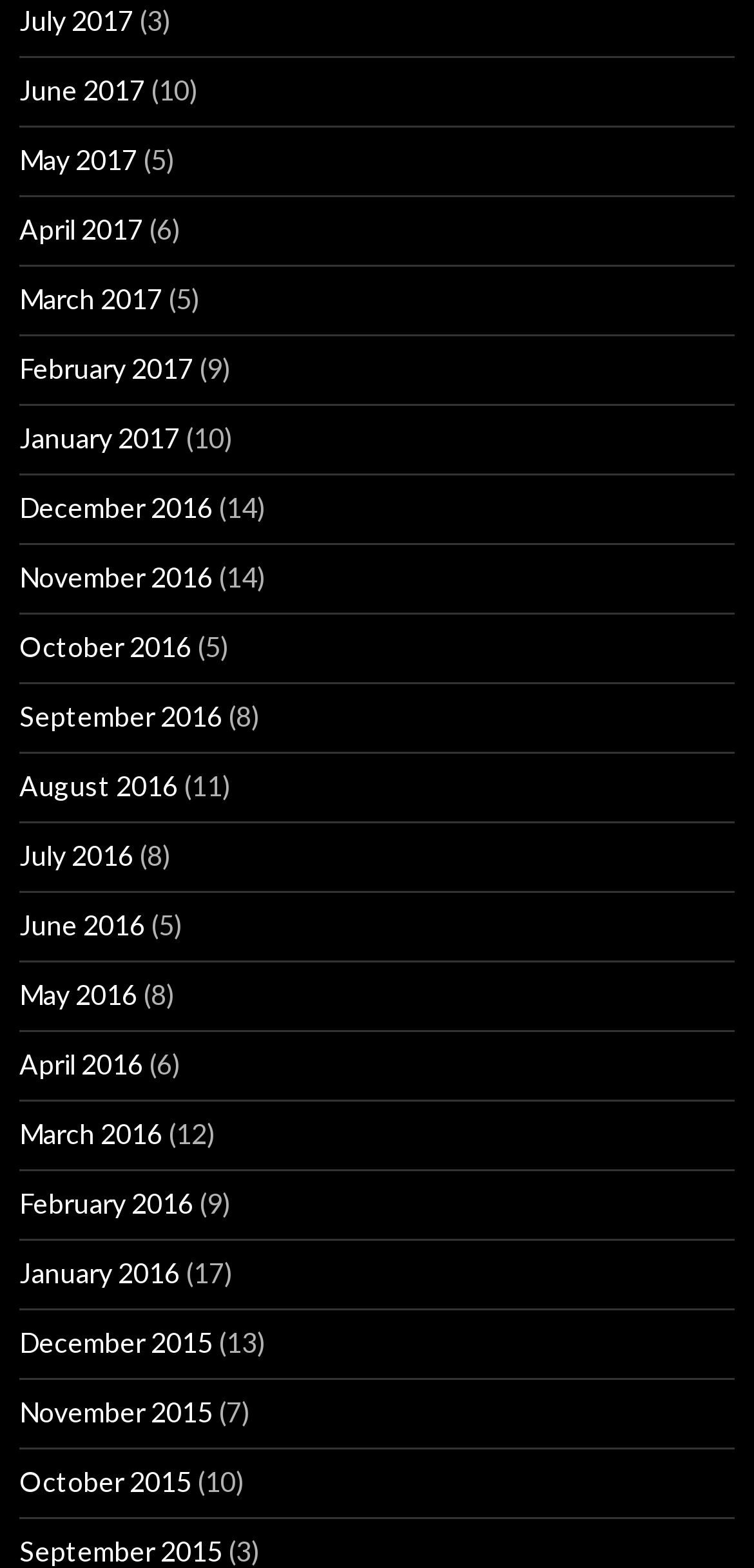Refer to the image and answer the question with as much detail as possible: What is the earliest month listed on this webpage?

I looked at the links on the webpage and found that the earliest month listed is 'December 2015', which is at the bottom of the list.